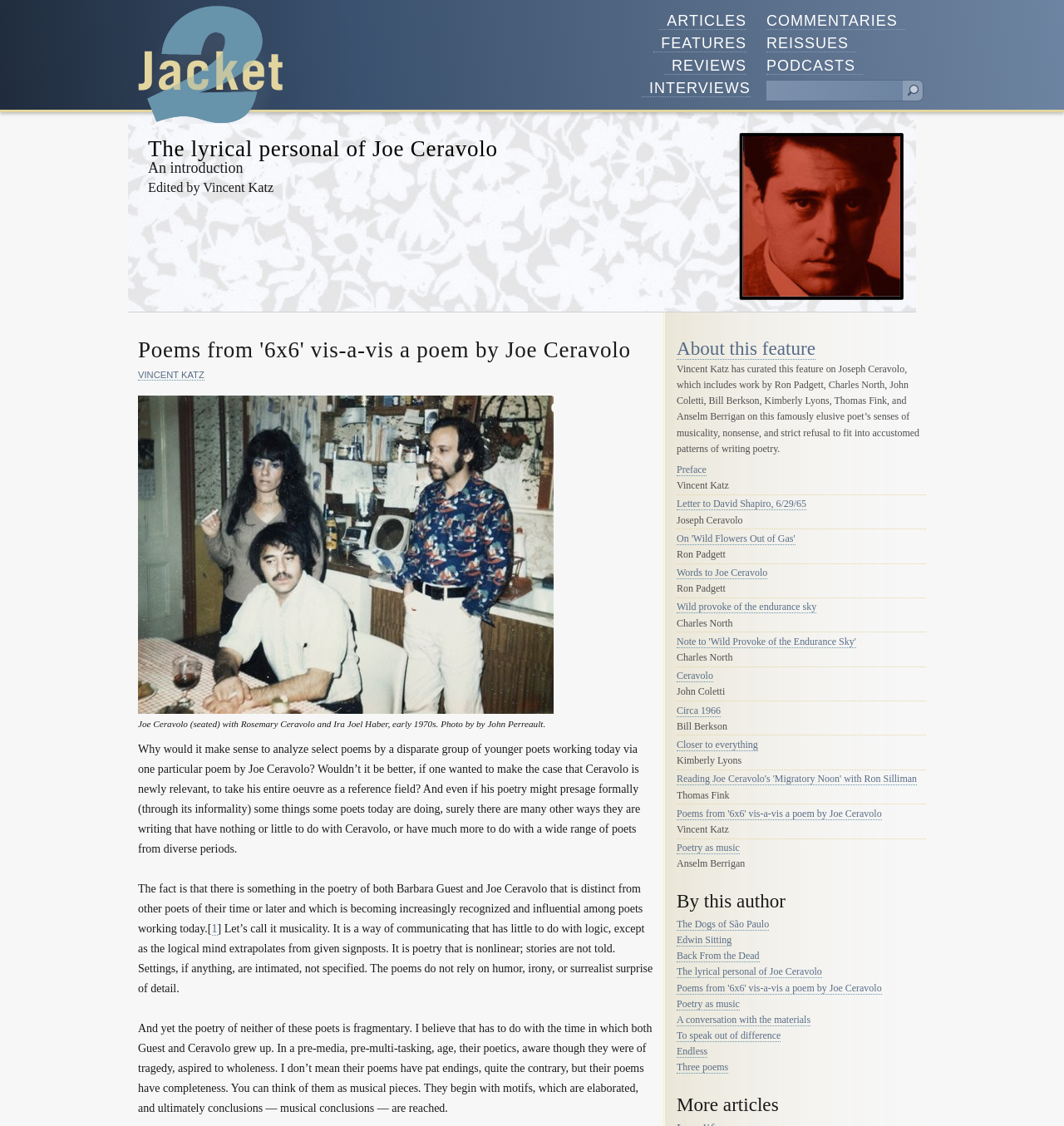Locate the bounding box coordinates of the area that needs to be clicked to fulfill the following instruction: "Log in". The coordinates should be in the format of four float numbers between 0 and 1, namely [left, top, right, bottom].

None